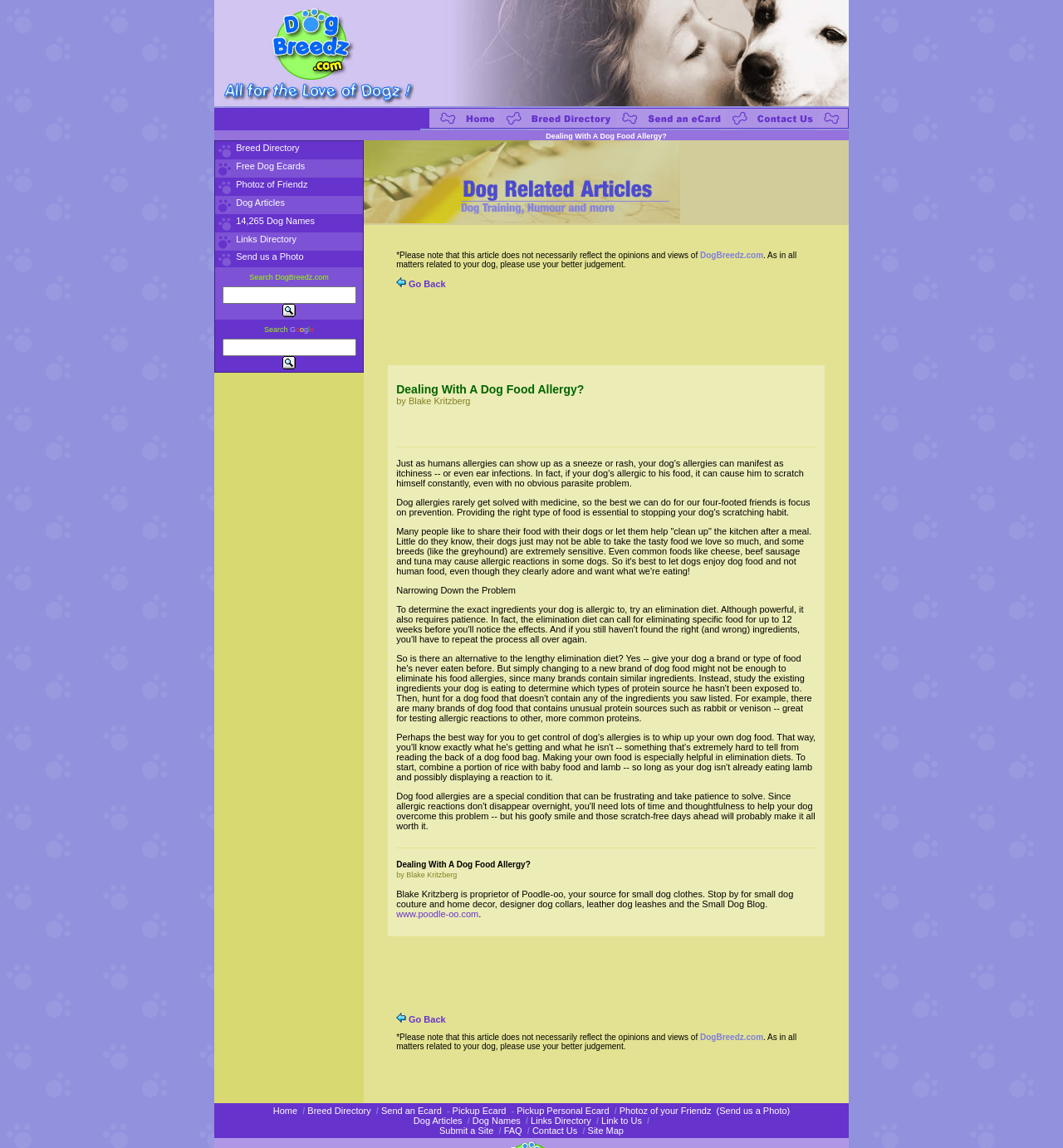Please provide a brief answer to the question using only one word or phrase: 
What is the topic of the article on this webpage?

Dealing With A Dog Food Allergy